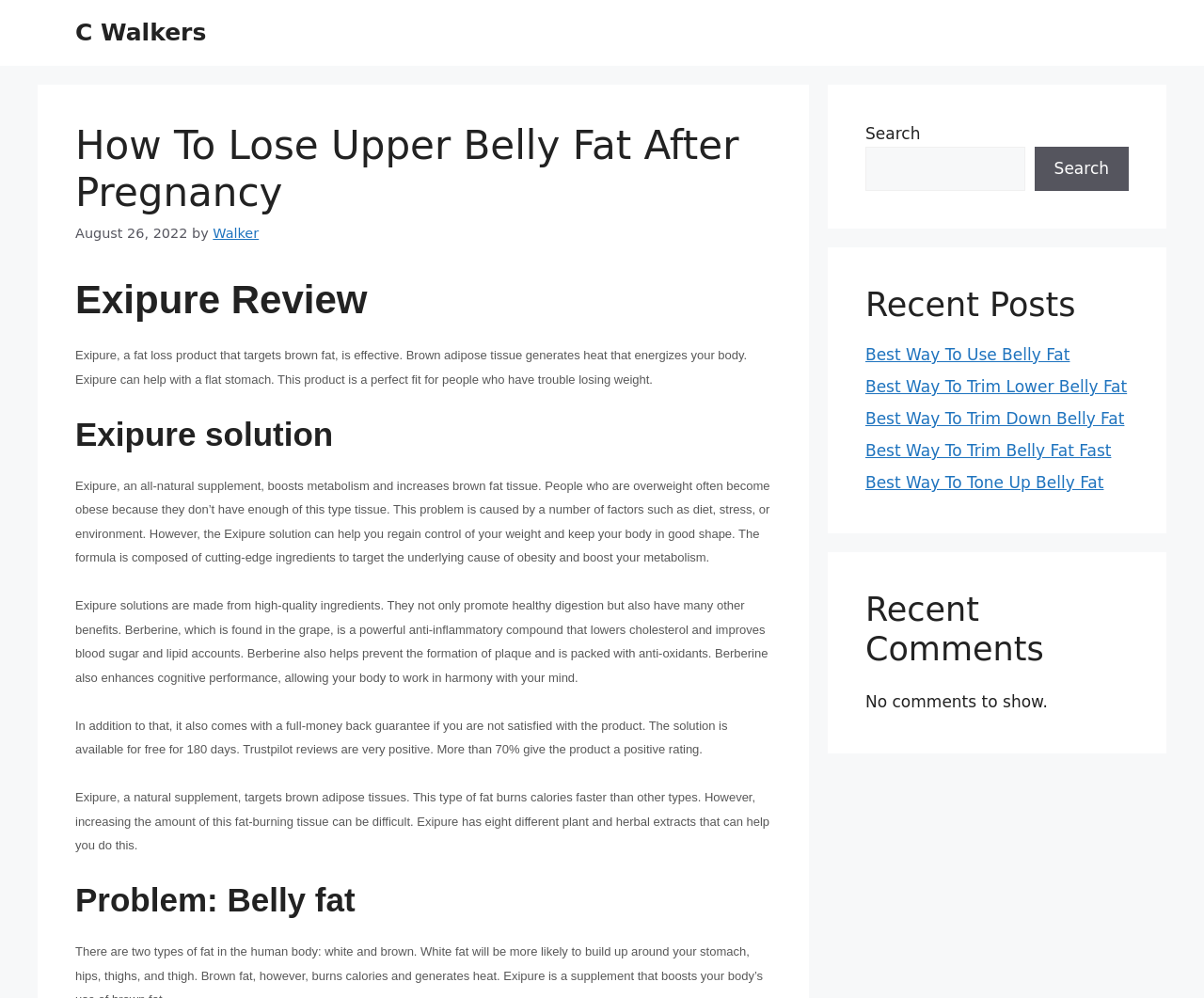Kindly determine the bounding box coordinates of the area that needs to be clicked to fulfill this instruction: "Learn about the Exipure solution".

[0.062, 0.415, 0.641, 0.455]